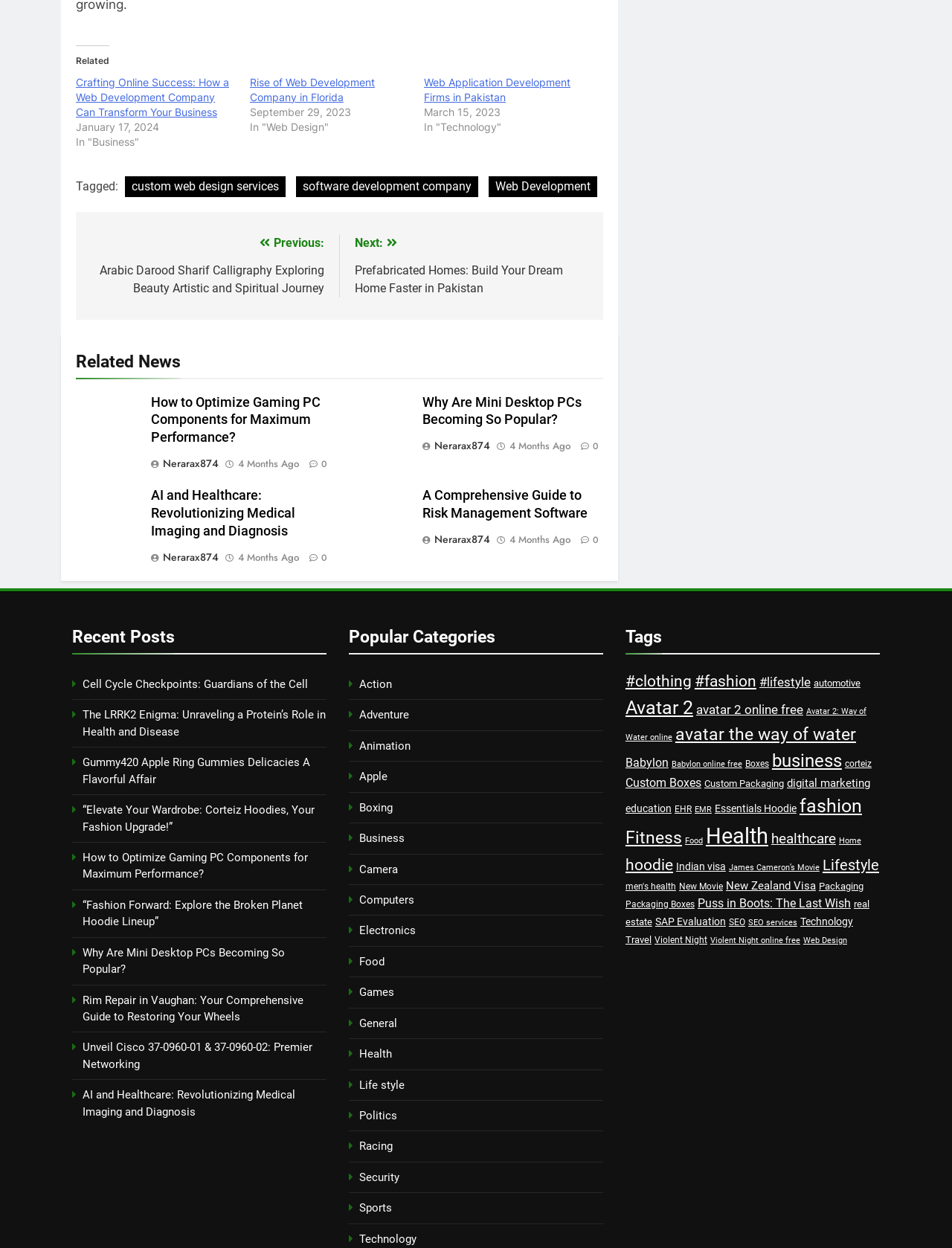Respond to the question below with a concise word or phrase:
How many tags are listed in the footer section?

3